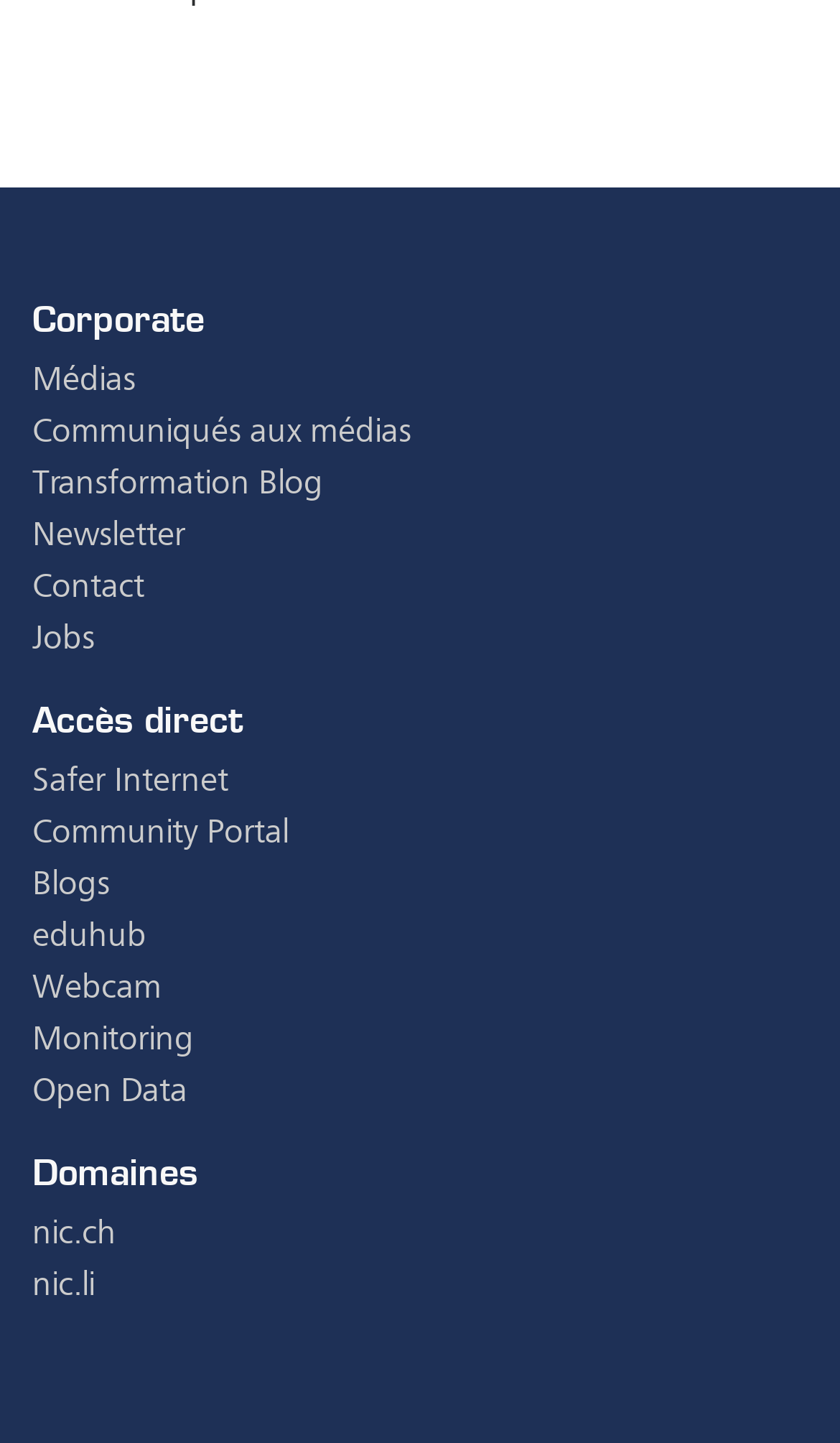Answer this question in one word or a short phrase: What is the category below 'Corporate'?

Domaines